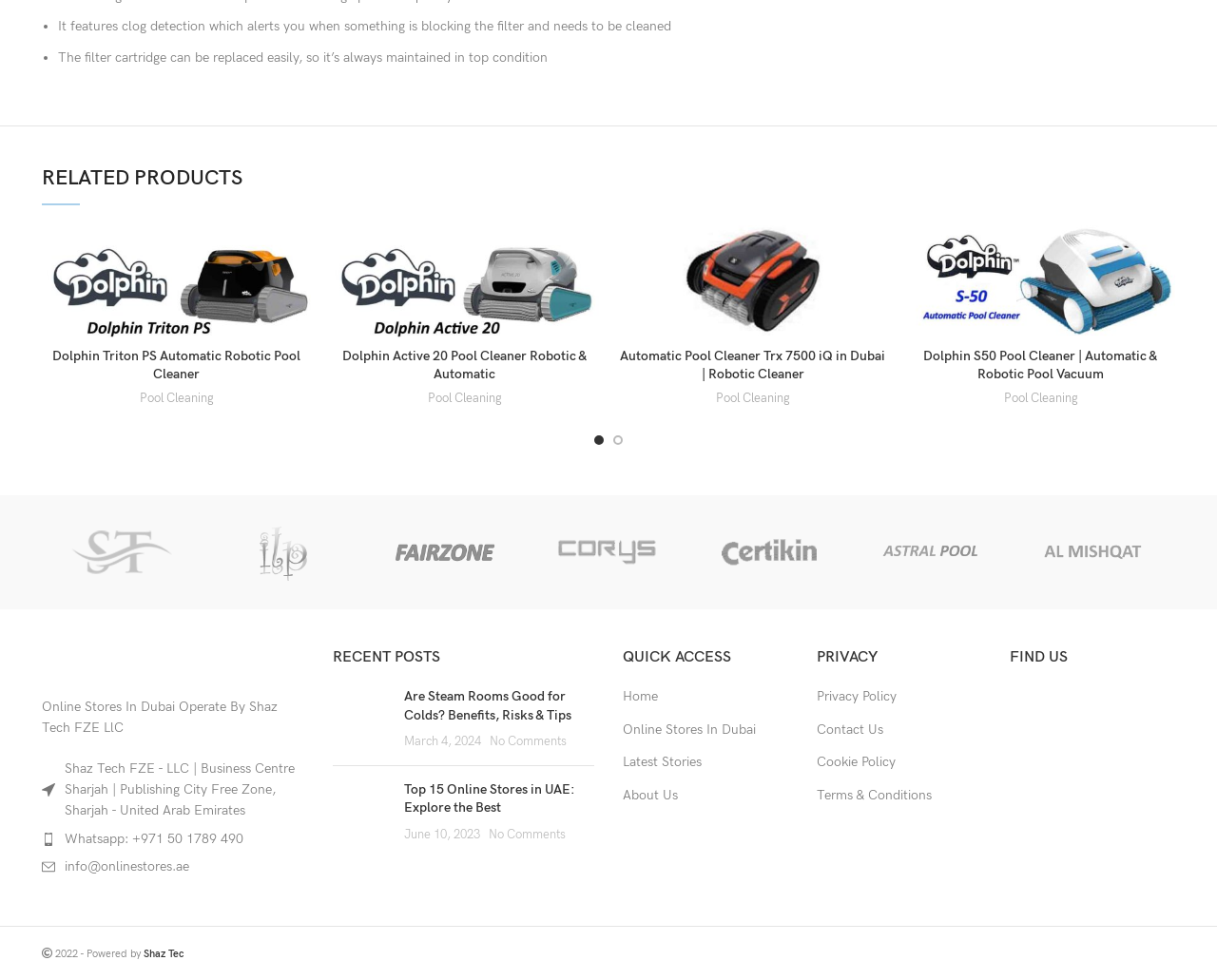Can you specify the bounding box coordinates for the region that should be clicked to fulfill this instruction: "Contact 'Shaz Tec'".

[0.118, 0.967, 0.151, 0.979]